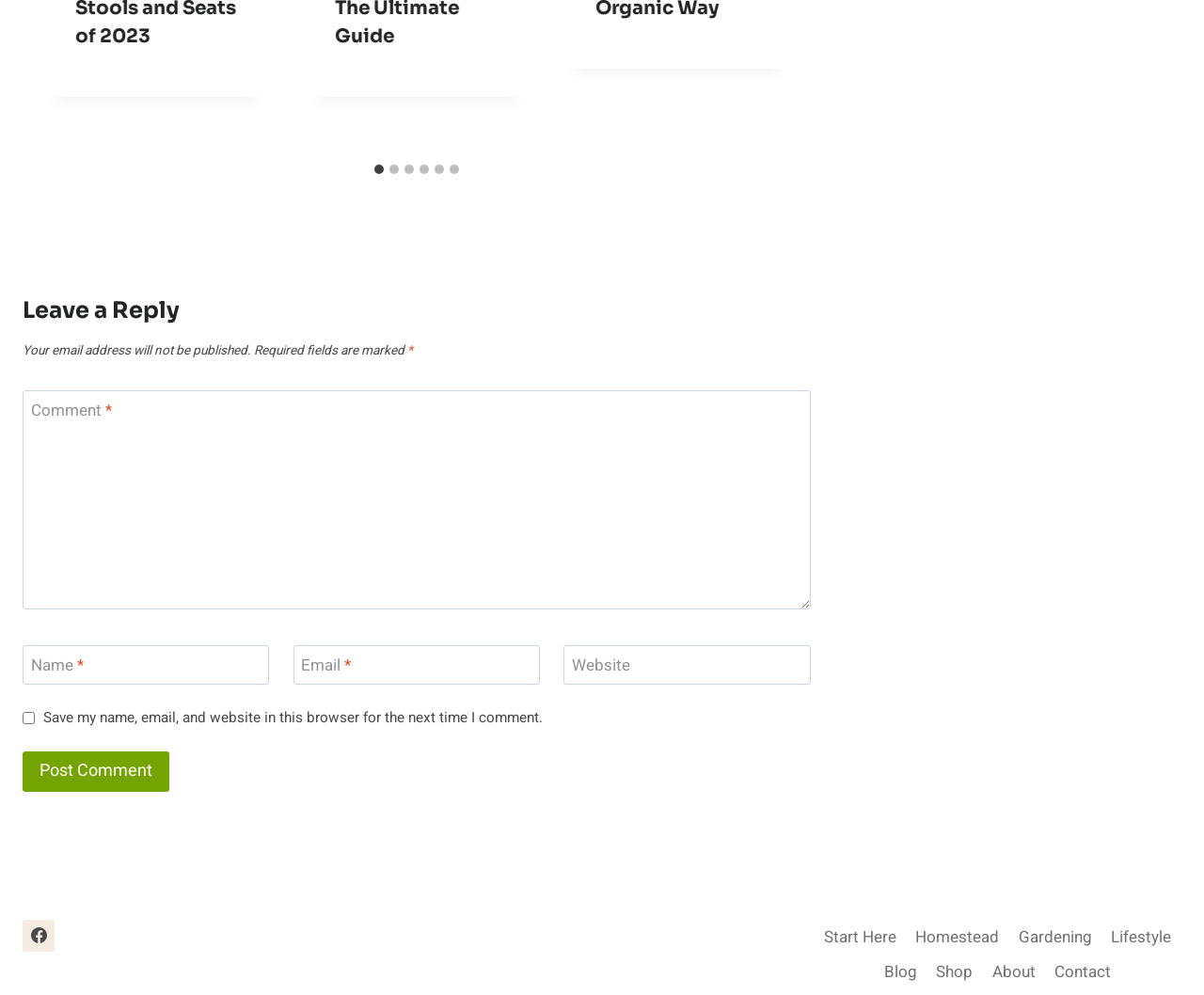Determine the bounding box coordinates for the area that should be clicked to carry out the following instruction: "Go to the About page".

[0.816, 0.96, 0.868, 0.995]